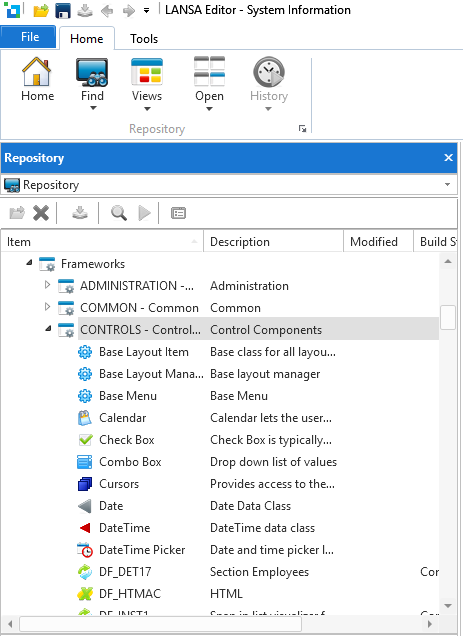What is the purpose of the 'Repository' panel?
Using the visual information, reply with a single word or short phrase.

To manage and explore components